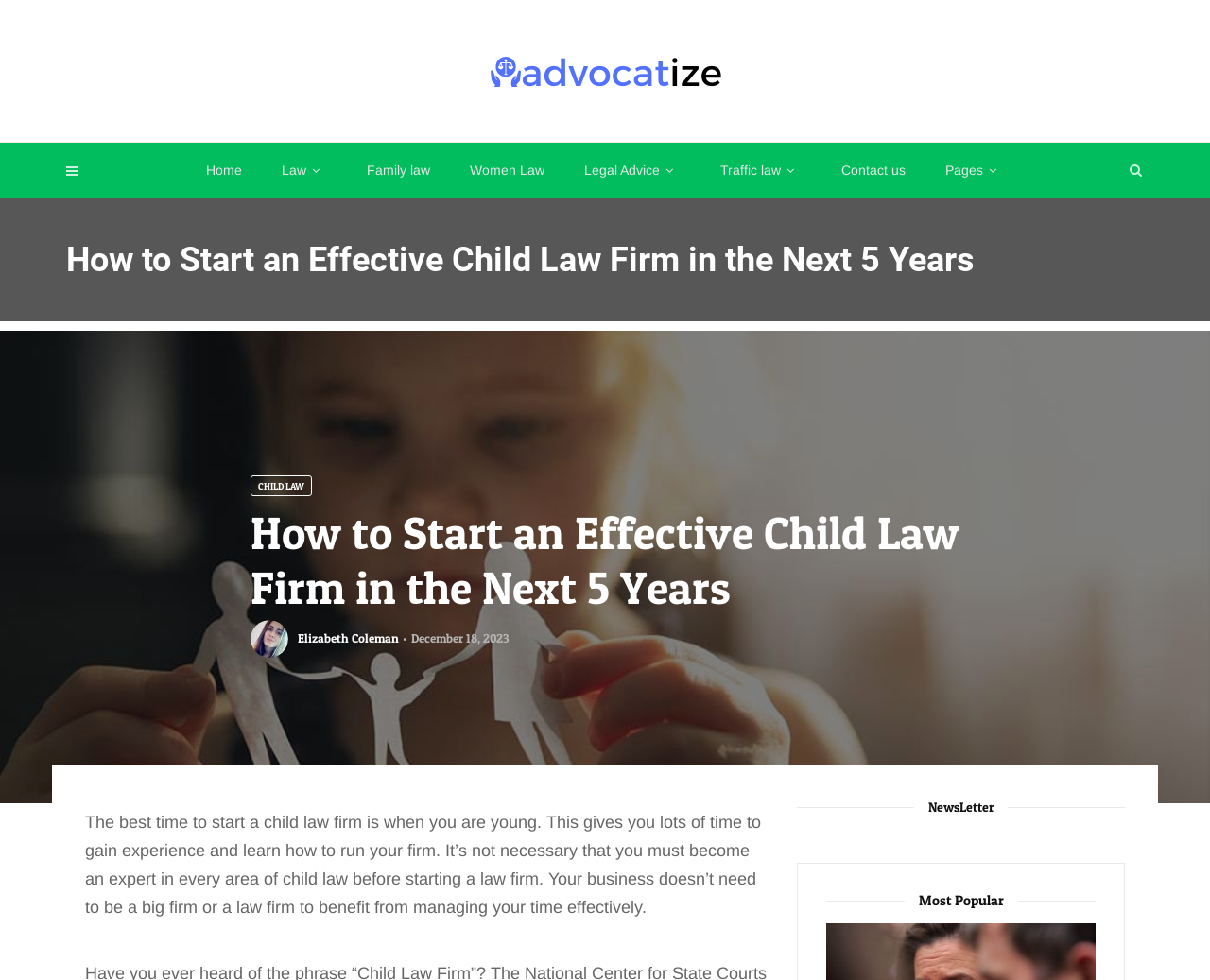Identify the primary heading of the webpage and provide its text.

How to Start an Effective Child Law Firm in the Next 5 Years